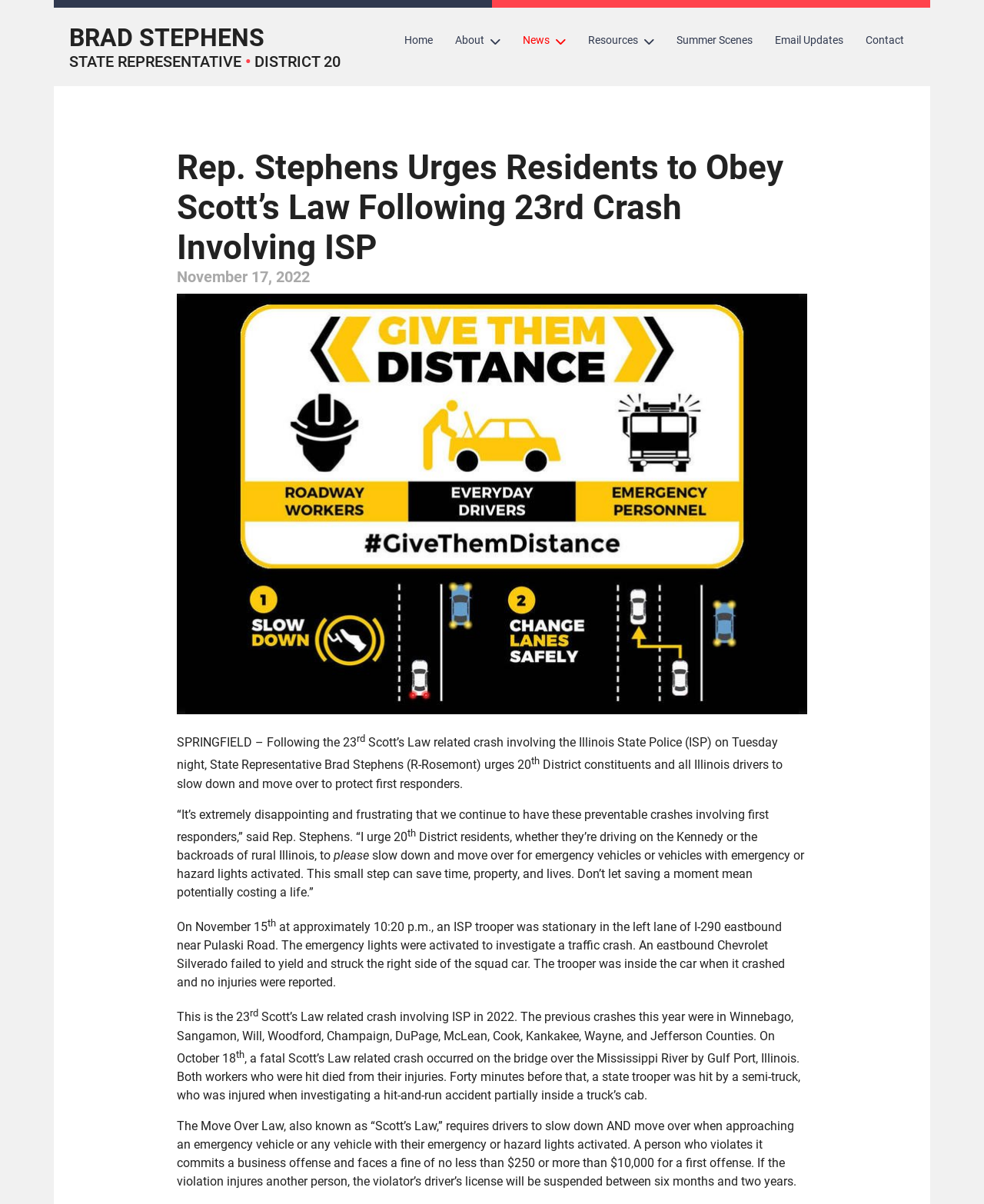Identify the bounding box coordinates of the region I need to click to complete this instruction: "Click the 'BRAD STEPHENS STATE REPRESENTATIVE • DISTRICT 20' link".

[0.07, 0.019, 0.346, 0.059]